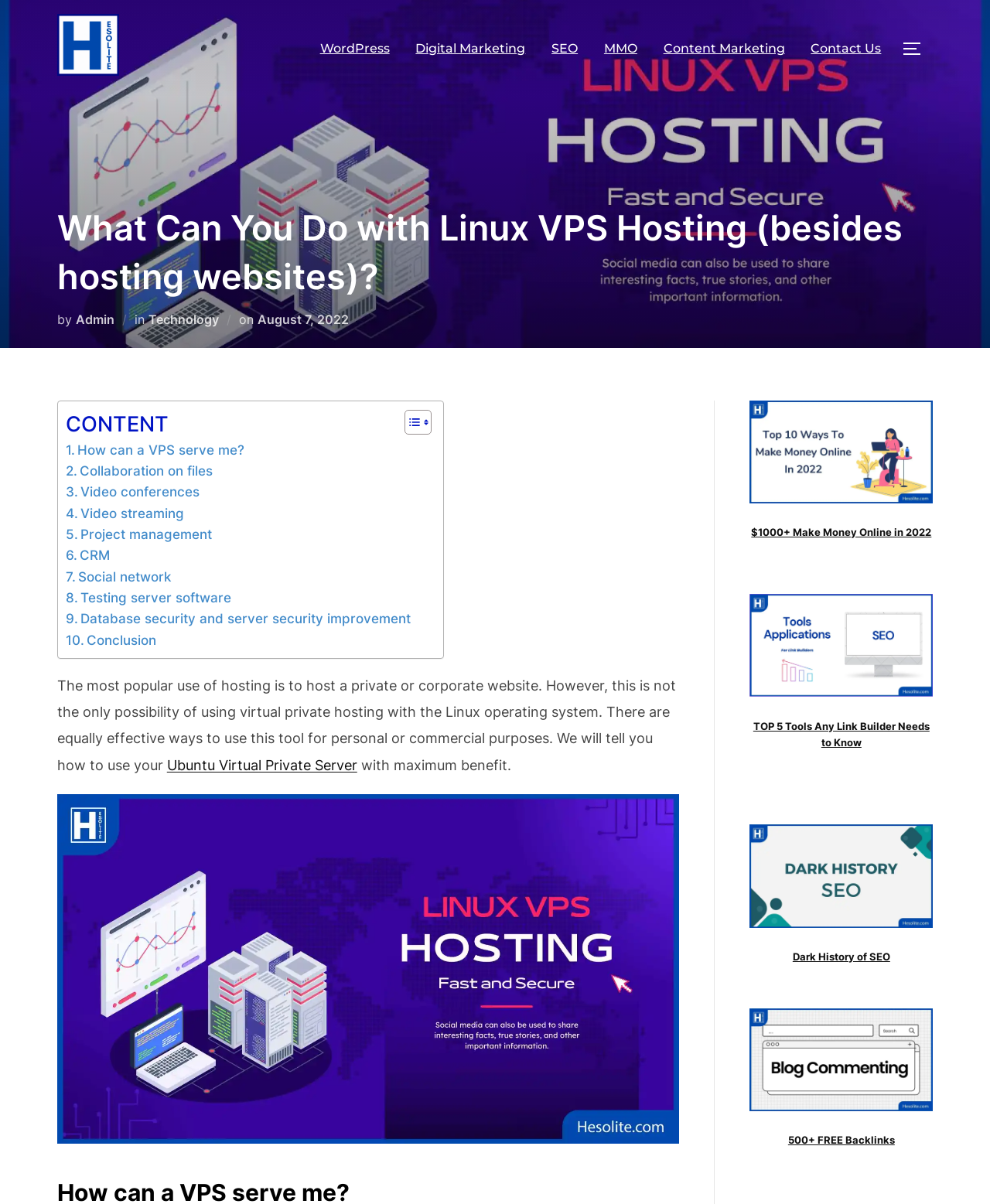From the webpage screenshot, identify the region described by Contact Us. Provide the bounding box coordinates as (top-left x, top-left y, bottom-right x, bottom-right y), with each value being a floating point number between 0 and 1.

[0.819, 0.028, 0.89, 0.053]